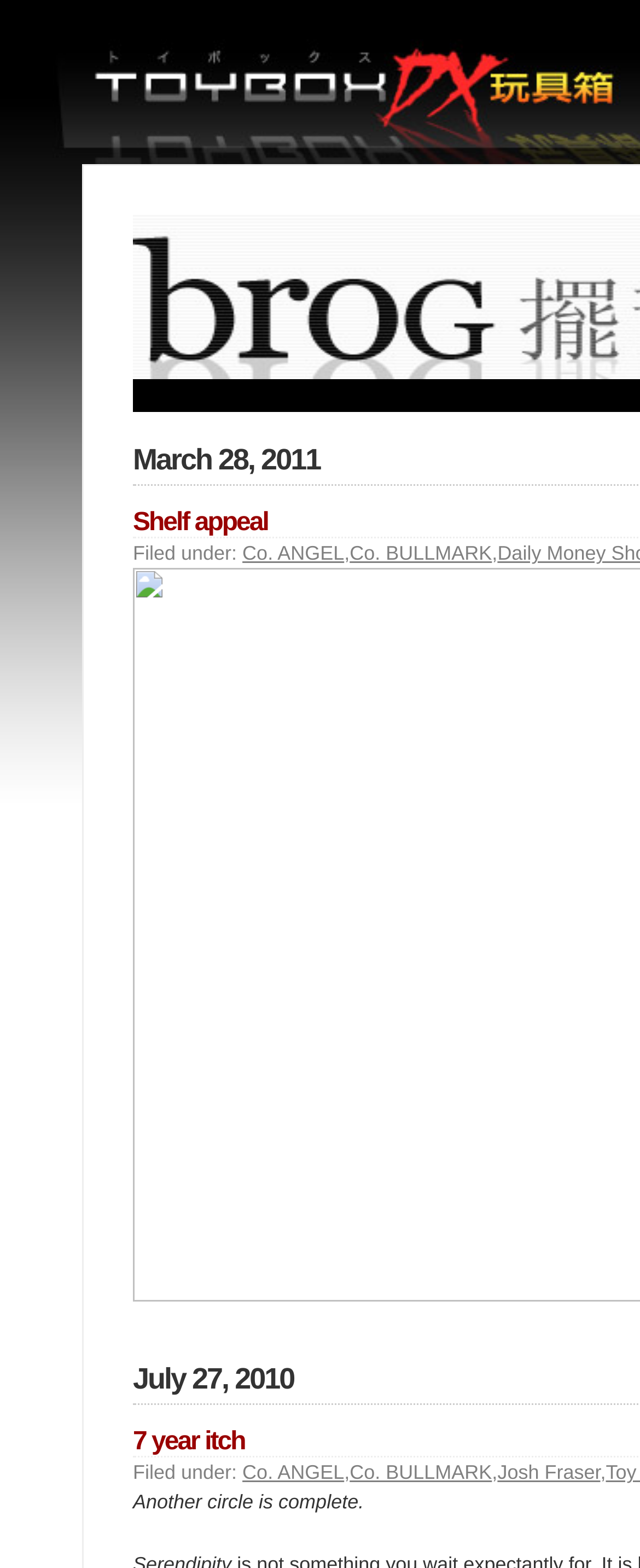Illustrate the webpage thoroughly, mentioning all important details.

The webpage appears to be a blog post about Japanese toys, specifically featuring Co. ANGEL. At the top, there is a link titled "Shelf appeal" positioned slightly above the center of the page. Below it, there is a line of text that reads "Filed under:" followed by three links: "Co. ANGEL", "Co. BULLMARK", and a comma separating them.

Further down the page, there is another section that seems to be a separate blog post or entry. It features a link titled "7 year itch" positioned near the top of this section. Below it, there is another "Filed under:" label, followed by the same three links as before: "Co. ANGEL", "Co. BULLMARK", and a comma separating them. Additionally, there is a fourth link titled "Josh Fraser" positioned to the right of the other links.

At the very bottom of the page, there is a paragraph of text that reads "Another circle is complete."